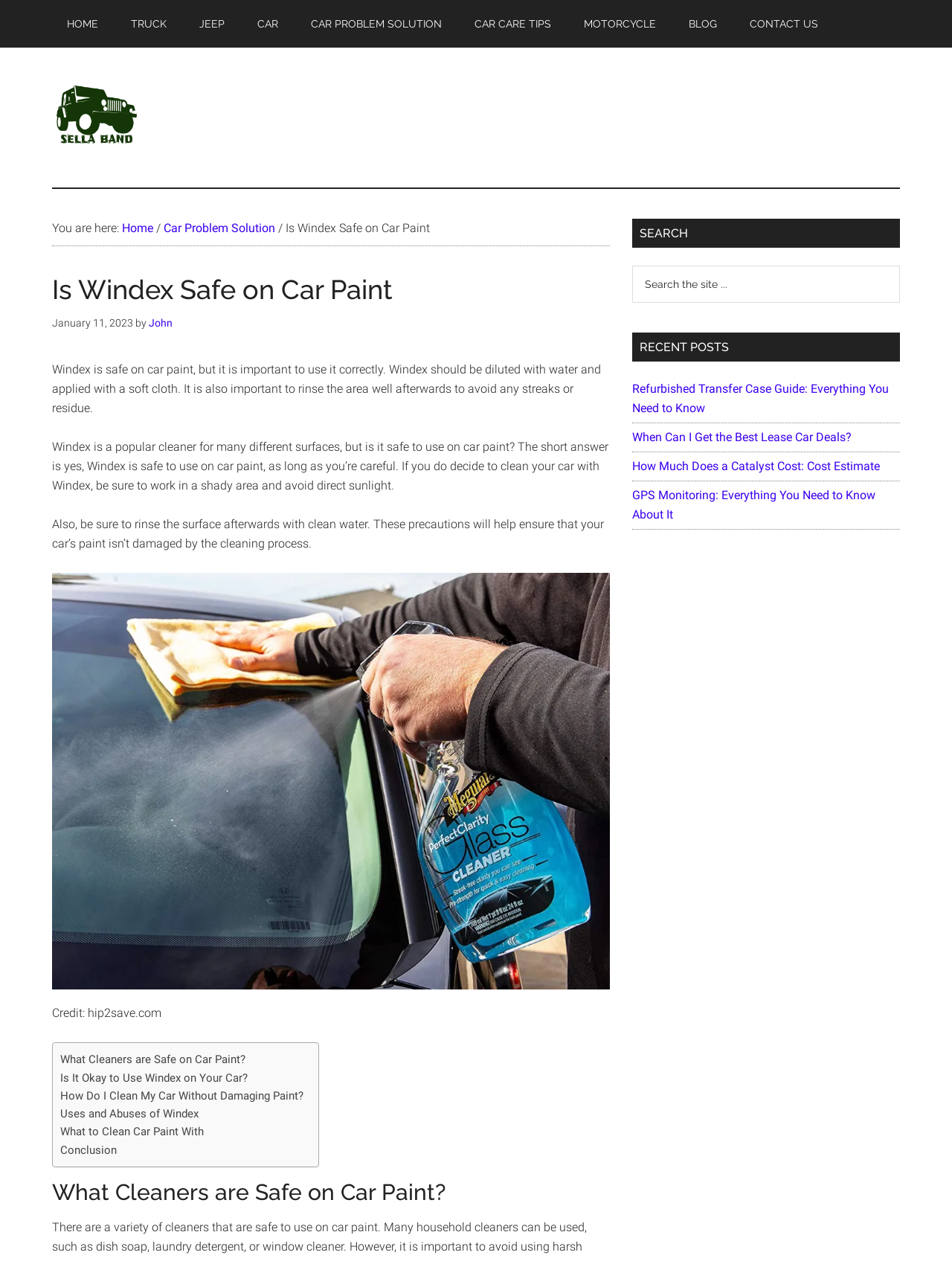Provide a thorough description of the webpage's content and layout.

This webpage is about the safety of using Windex on car paint. At the top, there is a navigation menu with links to different sections of the website, including "HOME", "TRUCK", "JEEP", "CAR", and others. Below the navigation menu, there is a breadcrumb trail showing the current page's location within the website.

The main content of the page is divided into two sections. On the left, there is a long article discussing the safety of using Windex on car paint. The article is divided into several paragraphs, with headings and subheadings. The text explains that Windex is safe to use on car paint as long as it is diluted with water and applied with a soft cloth. There is also an image related to the topic.

On the right side of the page, there is a sidebar with several sections. At the top, there is a search bar where users can search the website. Below the search bar, there are headings for "RECENT POSTS" and a list of links to recent articles on the website. There are also several links to related articles at the bottom of the main content section.

Overall, the webpage is focused on providing information about the safety of using Windex on car paint, with additional resources and links to related topics on the sidebar.